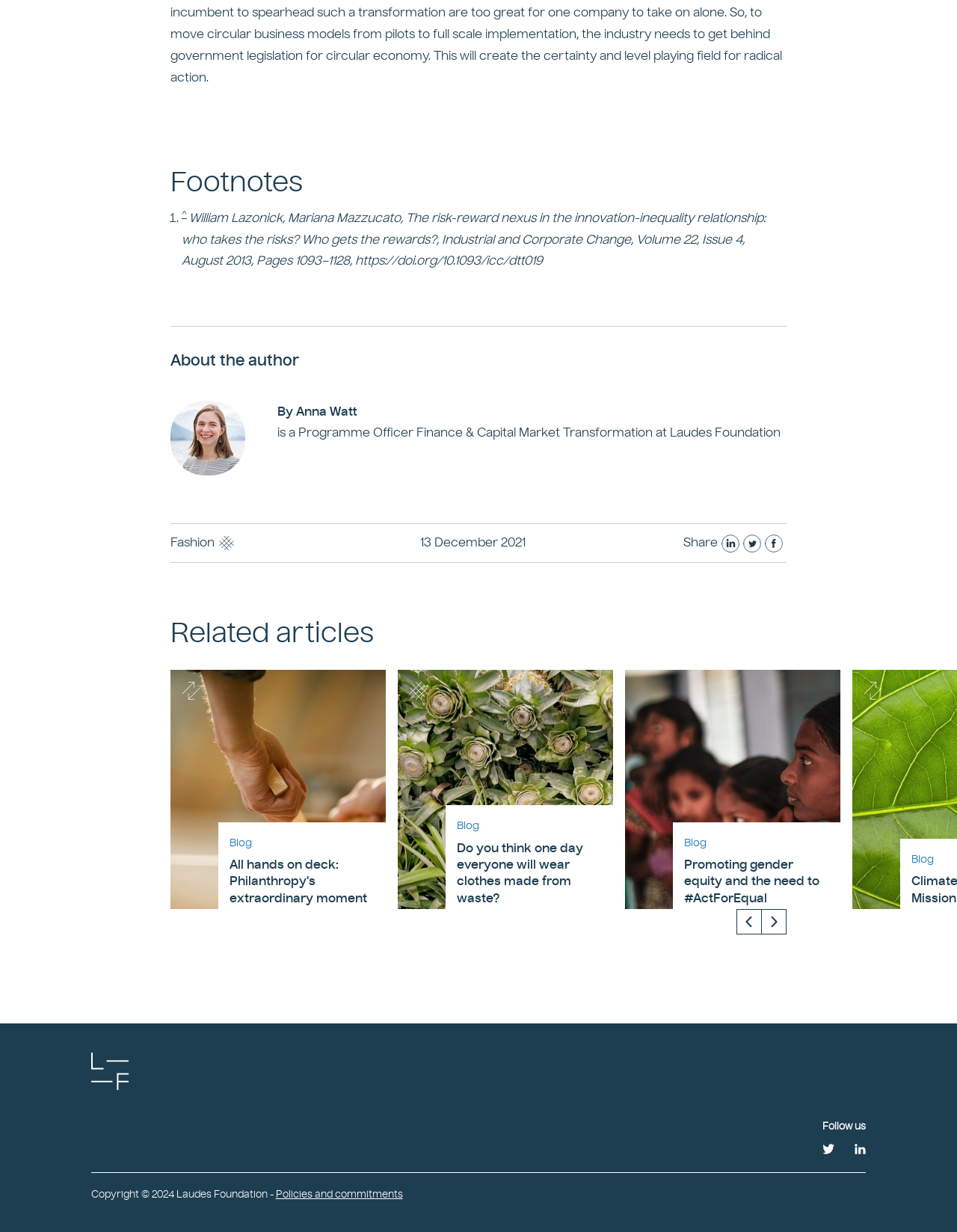Provide the bounding box coordinates of the area you need to click to execute the following instruction: "learn about BANKING AND FINANCE".

None